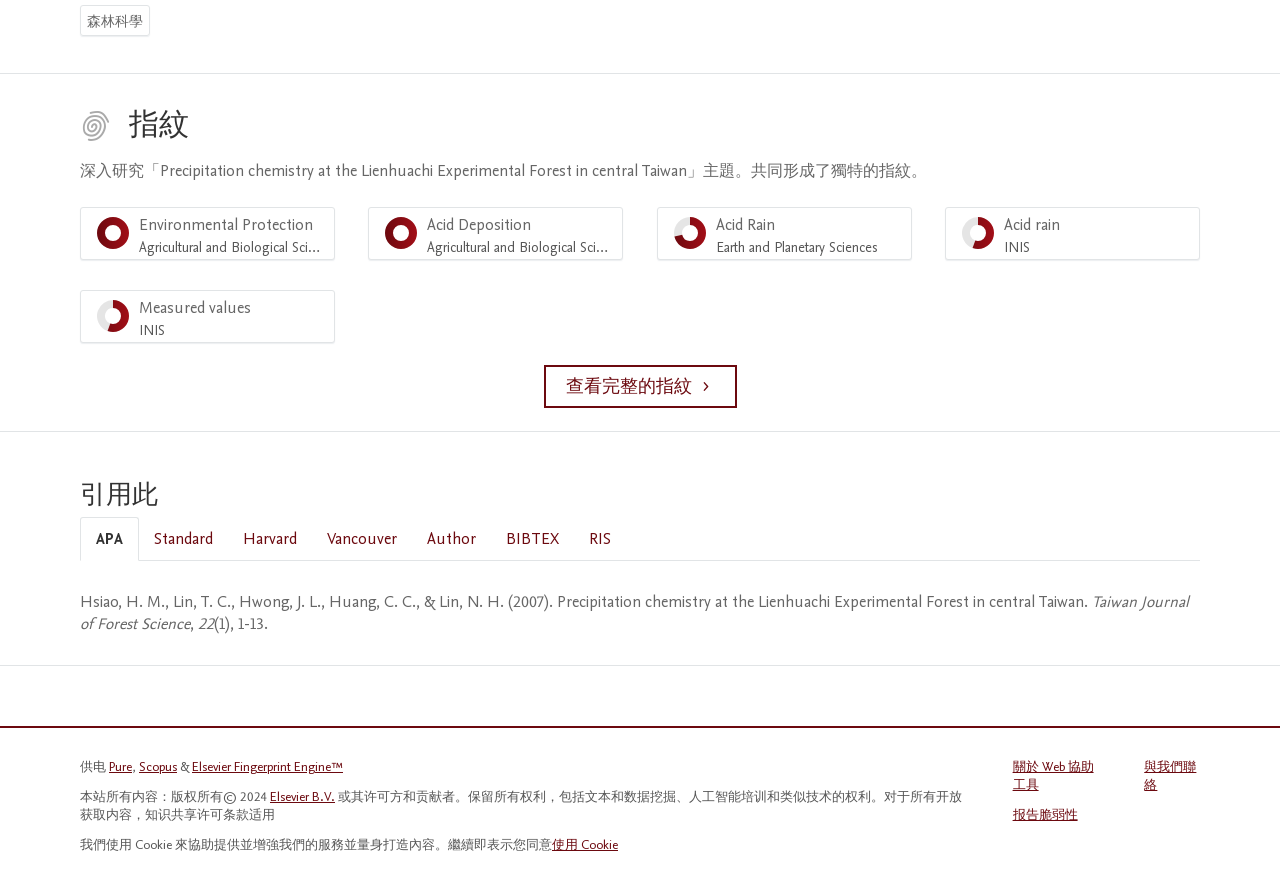Find the bounding box coordinates of the clickable area required to complete the following action: "Cite in APA style".

[0.062, 0.577, 0.109, 0.627]